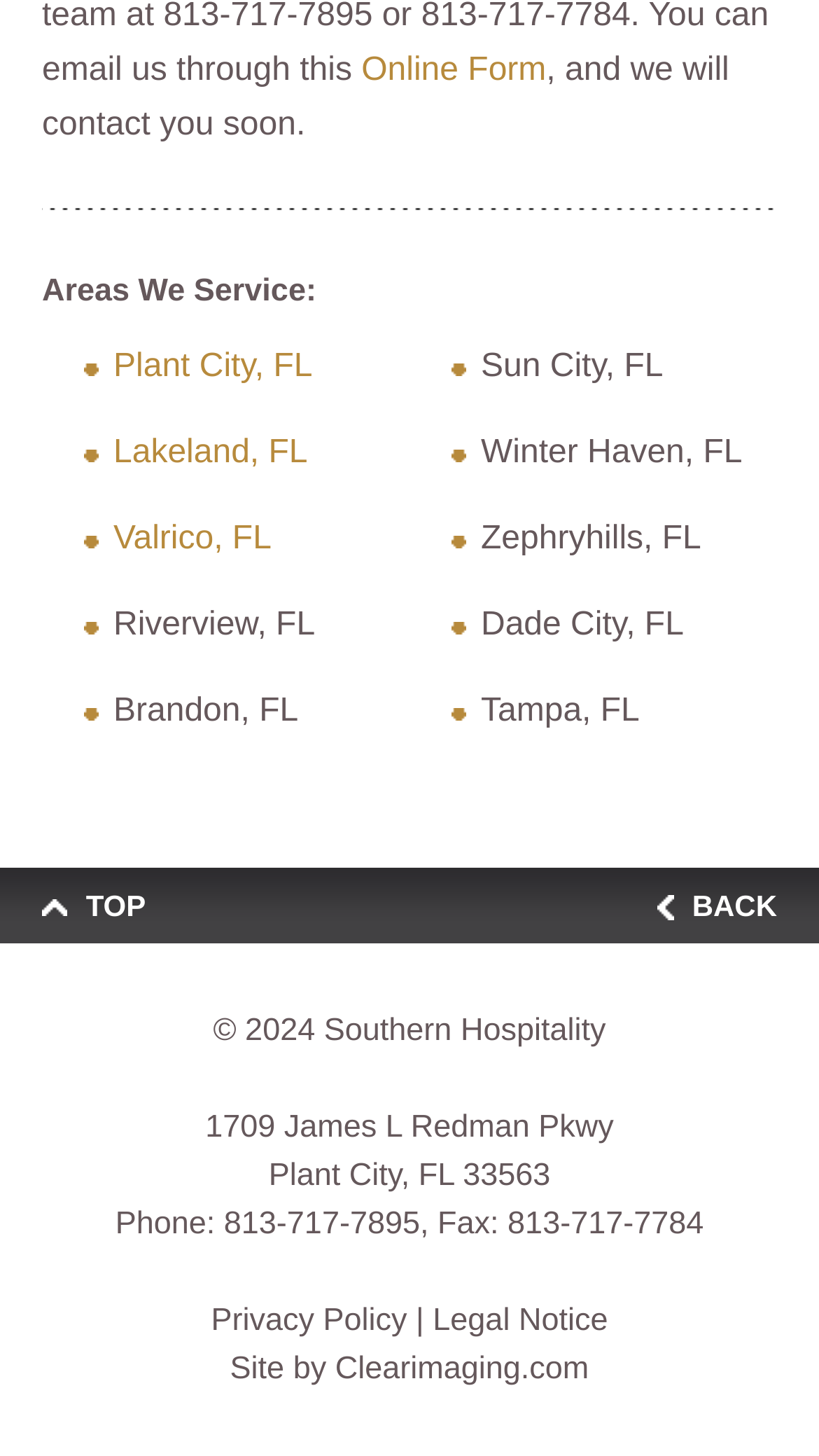Could you highlight the region that needs to be clicked to execute the instruction: "Call the phone number"?

[0.273, 0.828, 0.513, 0.852]